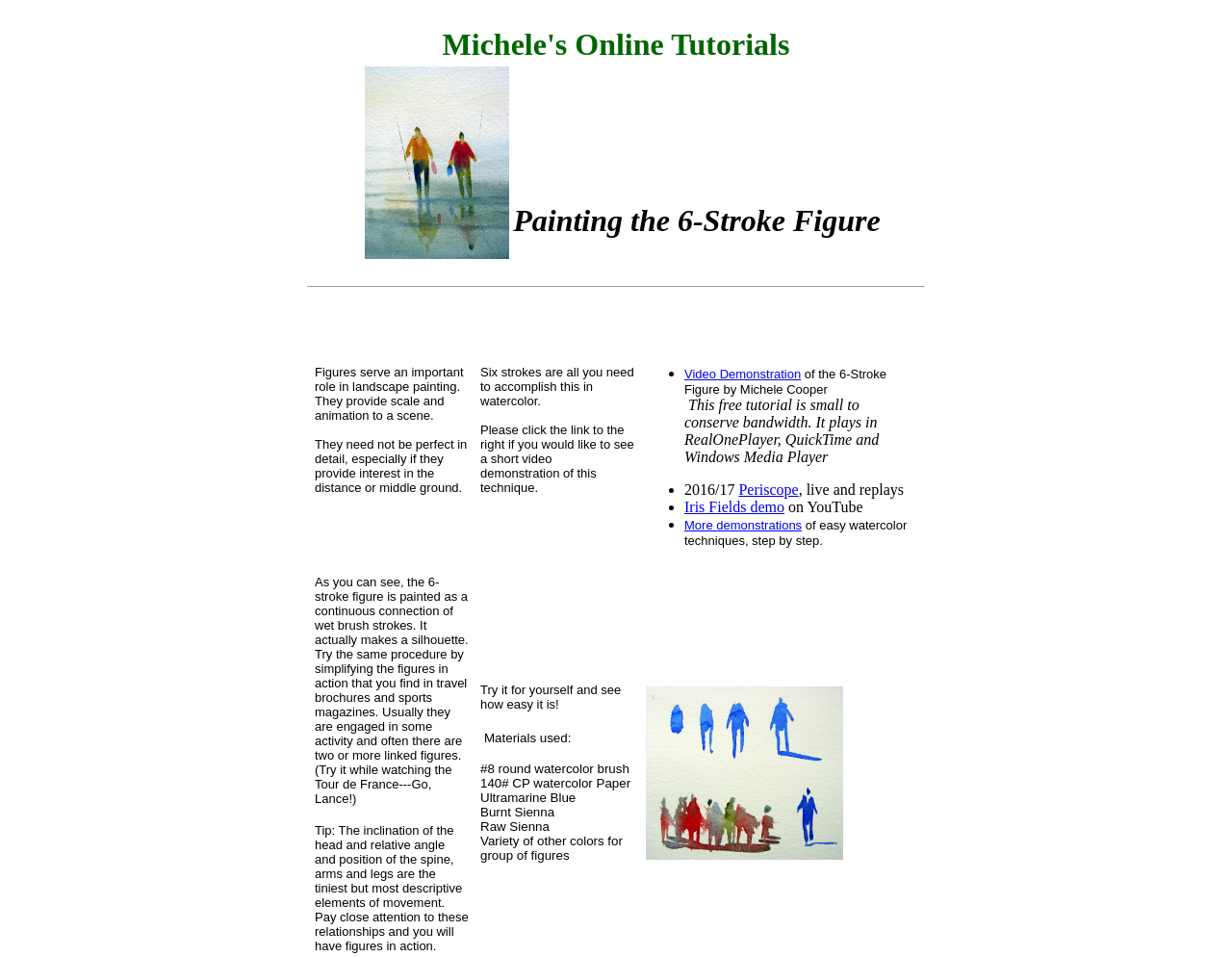What type of paper is recommended for watercolor painting?
Kindly answer the question with as much detail as you can.

According to the webpage, 140# CP watercolor Paper is a recommended material for watercolor painting, along with other materials such as an #8 round watercolor brush and specific colors of paint.